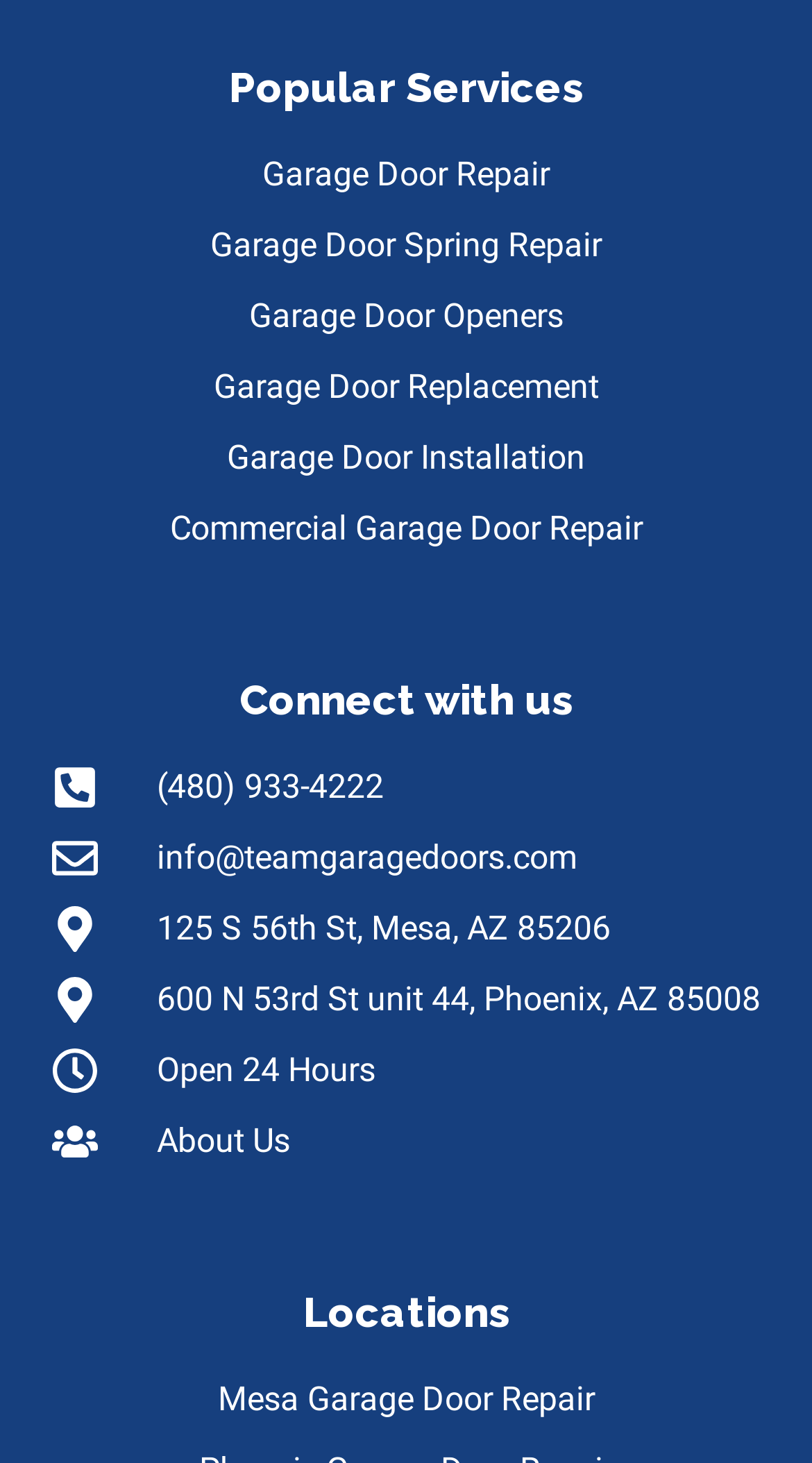Identify the bounding box coordinates for the element that needs to be clicked to fulfill this instruction: "Call (480) 933-4222". Provide the coordinates in the format of four float numbers between 0 and 1: [left, top, right, bottom].

[0.063, 0.521, 0.937, 0.555]